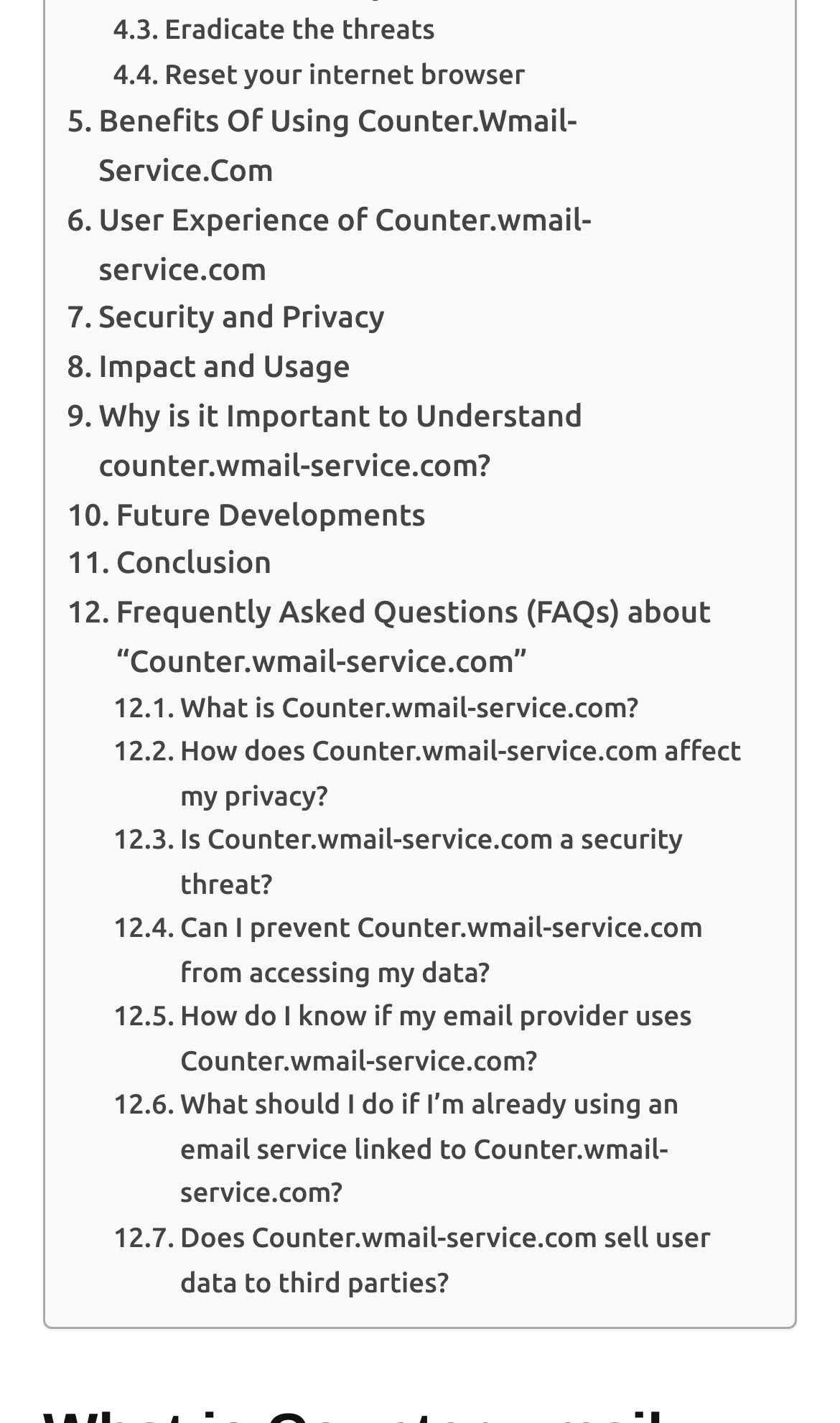Specify the bounding box coordinates of the area that needs to be clicked to achieve the following instruction: "Learn about the benefits of using Counter.Wmail-Service.Com".

[0.079, 0.068, 0.895, 0.138]